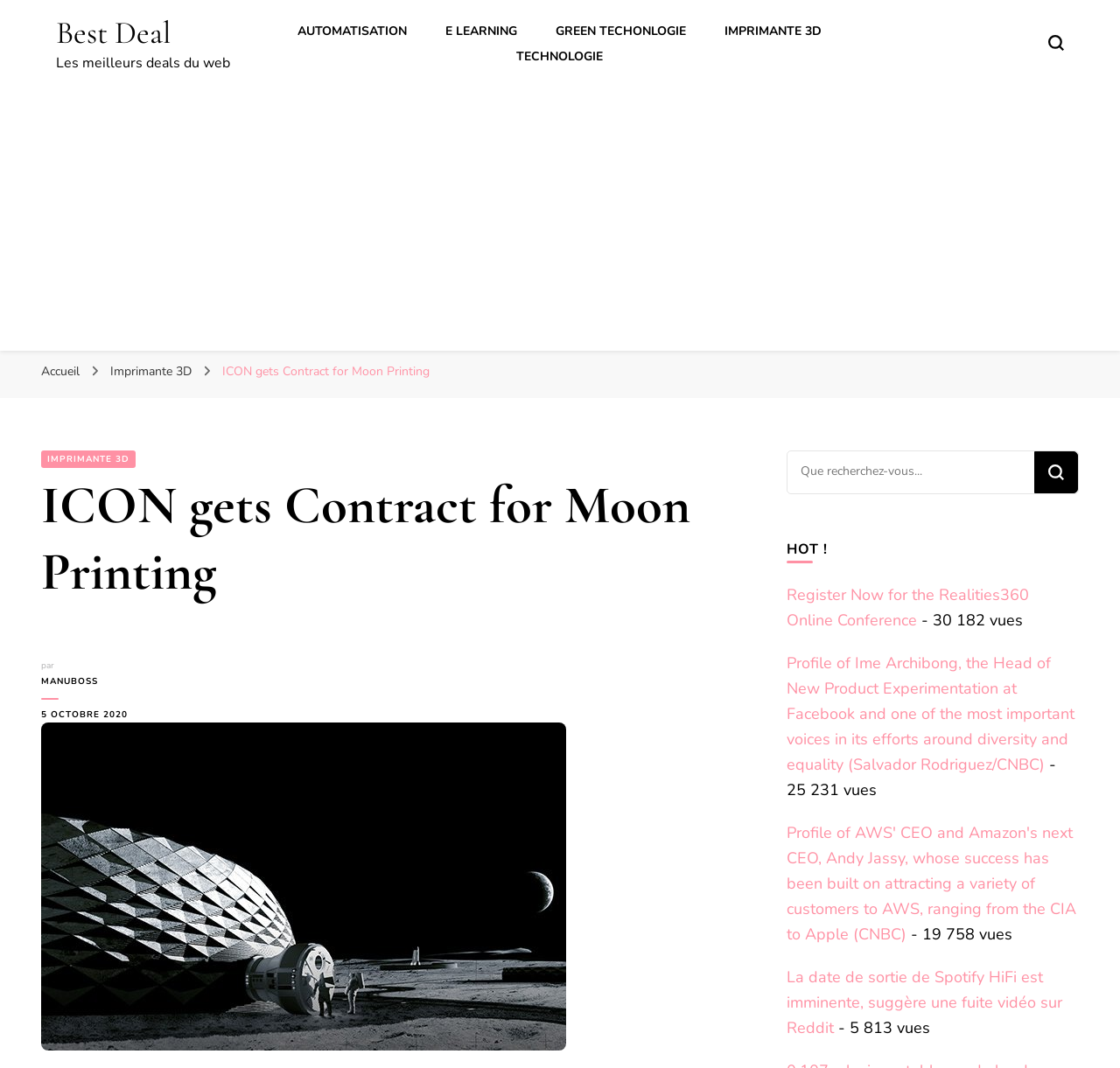Find the bounding box coordinates of the area that needs to be clicked in order to achieve the following instruction: "Register for the Realities360 Online Conference". The coordinates should be specified as four float numbers between 0 and 1, i.e., [left, top, right, bottom].

[0.702, 0.547, 0.919, 0.591]